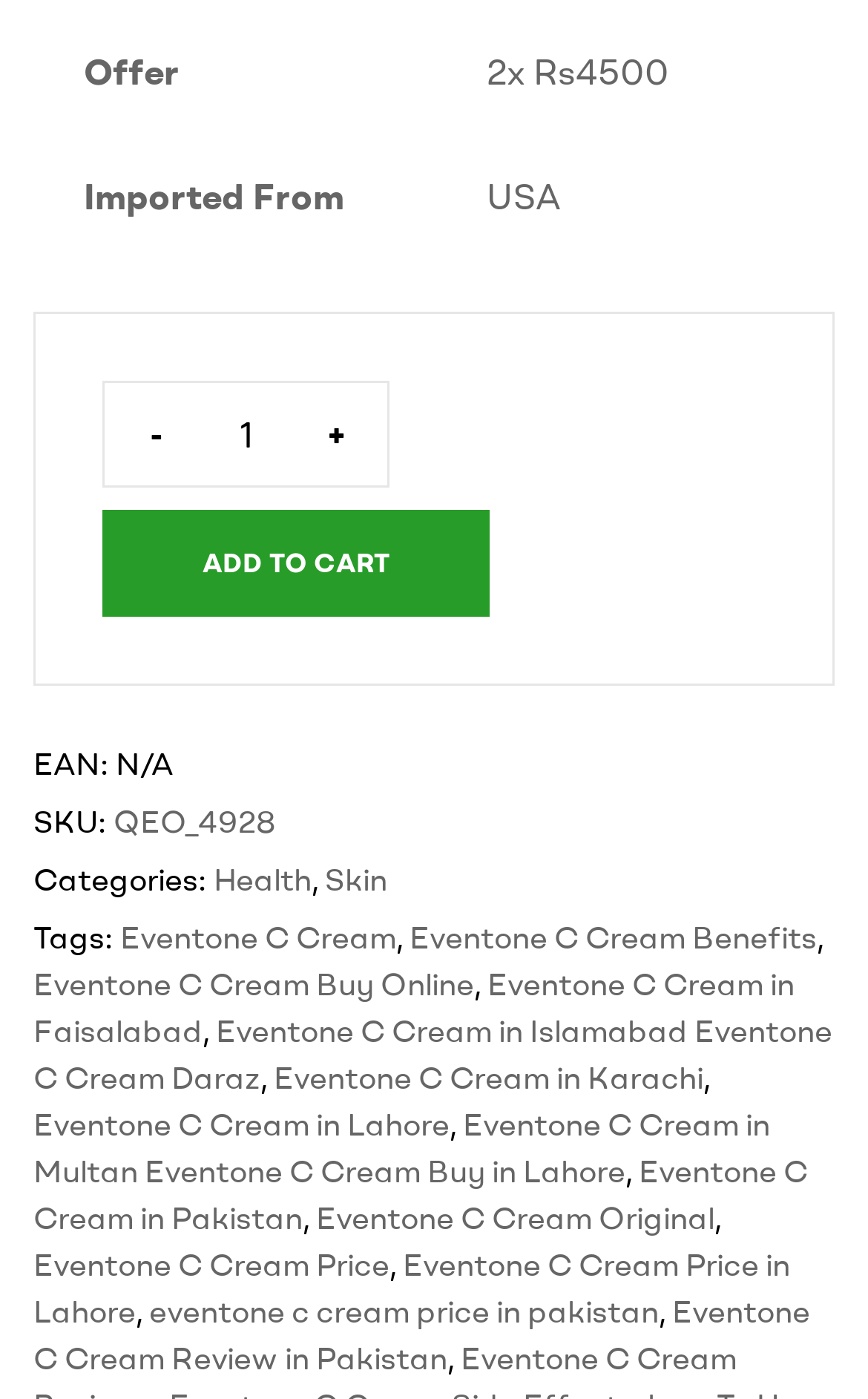Please provide a detailed answer to the question below based on the screenshot: 
What categories does the product belong to?

I determined the categories by looking at the links on the webpage. The links 'Health' and 'Skin' appear under the 'Categories:' label, indicating that the product belongs to these categories.